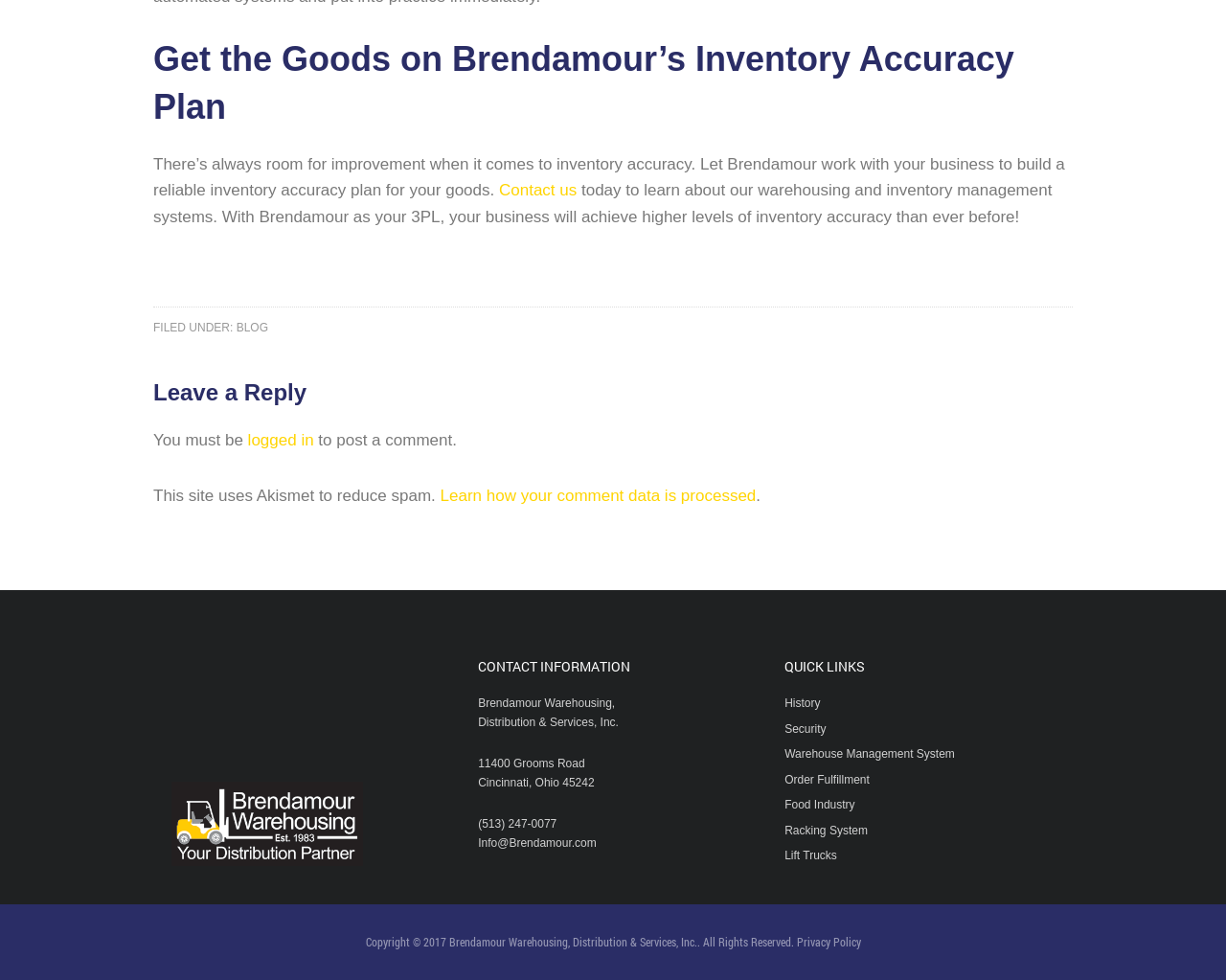Answer succinctly with a single word or phrase:
What is the phone number?

(513) 247-0077